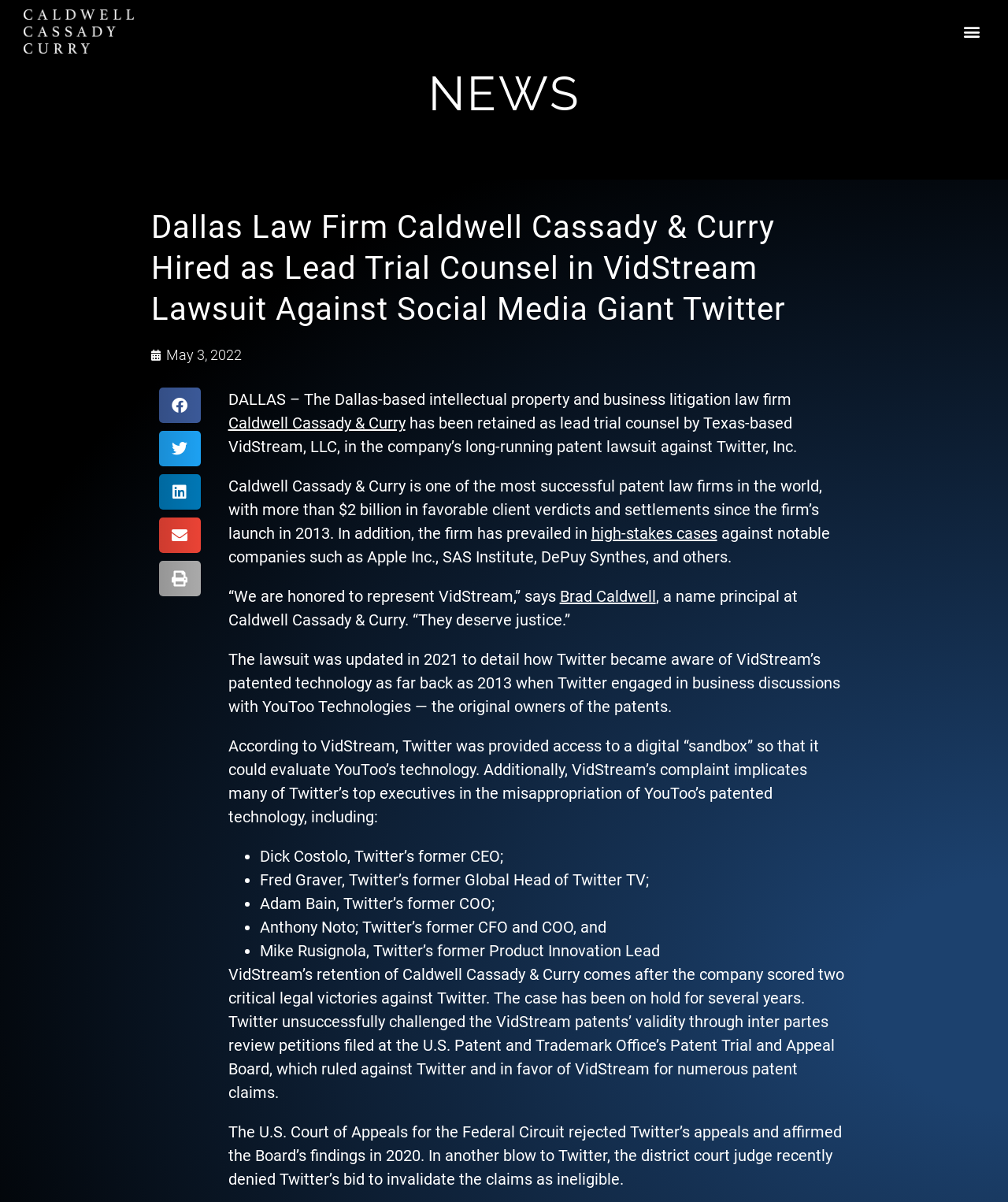What is the name of the law firm?
From the screenshot, supply a one-word or short-phrase answer.

Caldwell Cassady & Curry